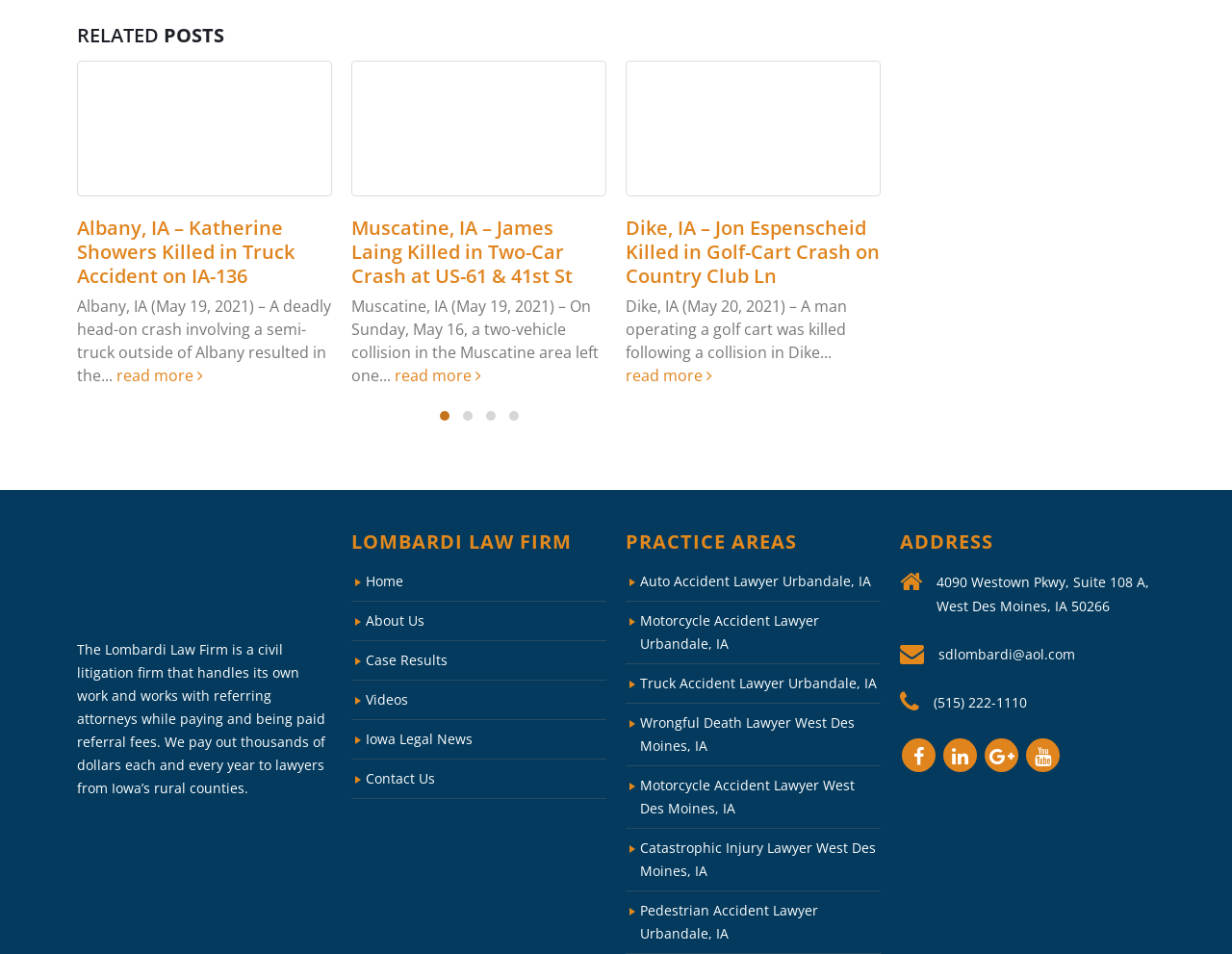Find and specify the bounding box coordinates that correspond to the clickable region for the instruction: "Explore Pharma & Medical Device".

None